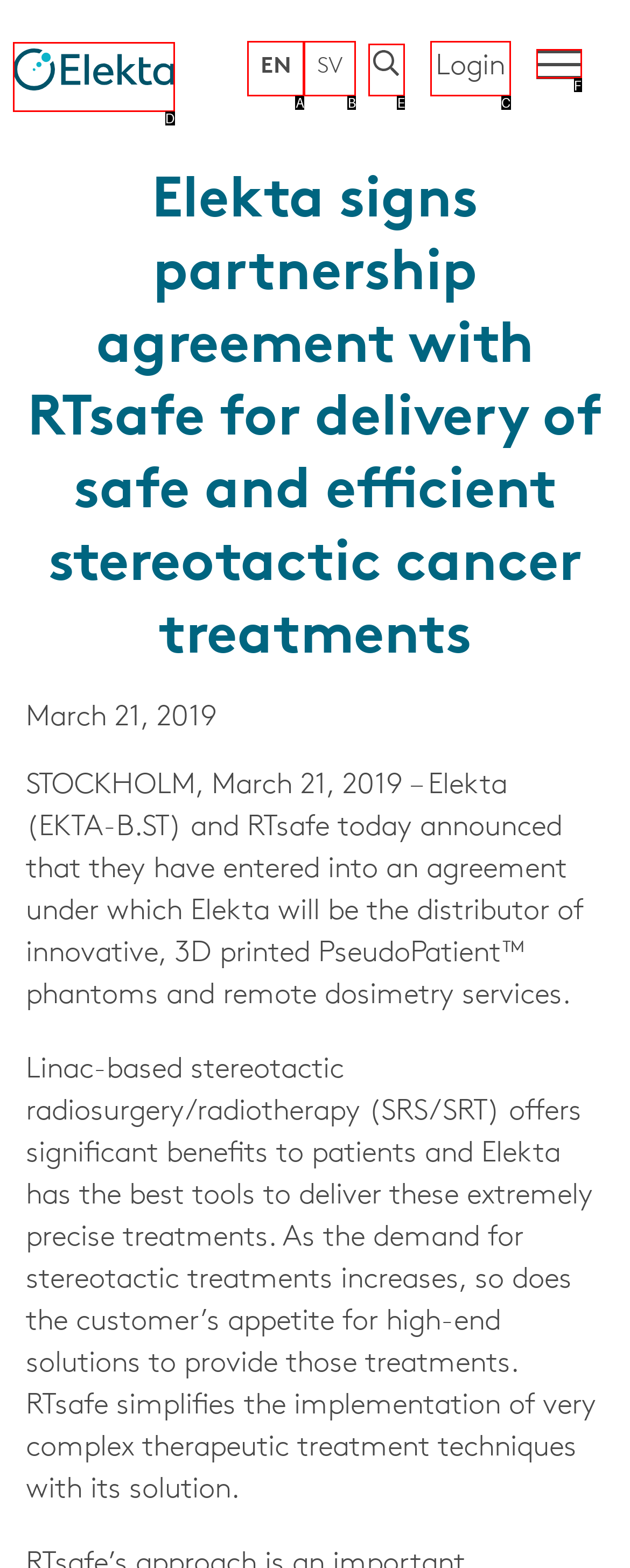Find the option that aligns with: aria-label="Elekta"
Provide the letter of the corresponding option.

D